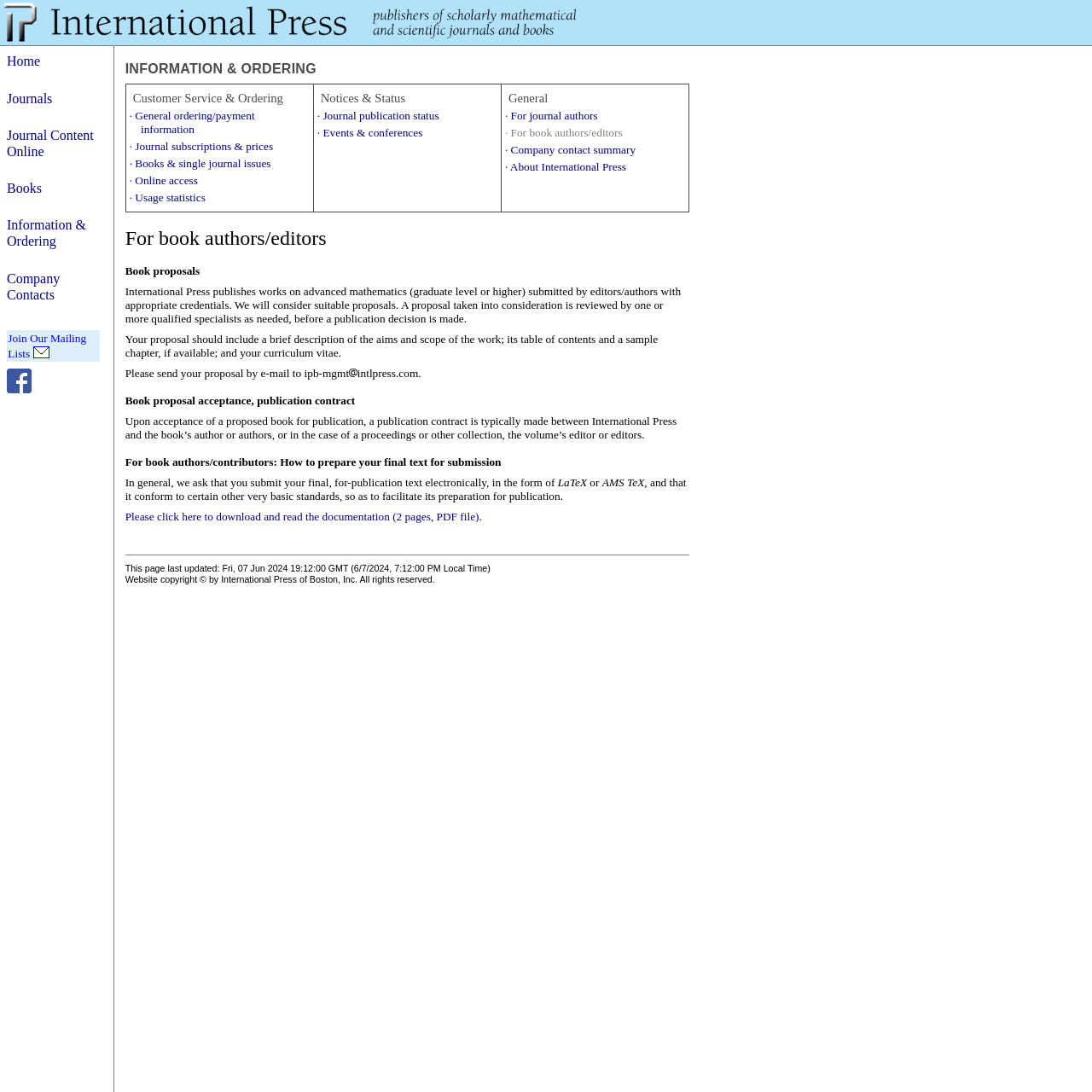What is the purpose of the publication contract?
Provide a detailed and extensive answer to the question.

Upon acceptance of a proposed book for publication, a publication contract is typically made between International Press and the book's author or authors, or in the case of a proceedings or other collection, the volume's editor or editors, as stated in the section 'Book proposal acceptance, publication contract'.